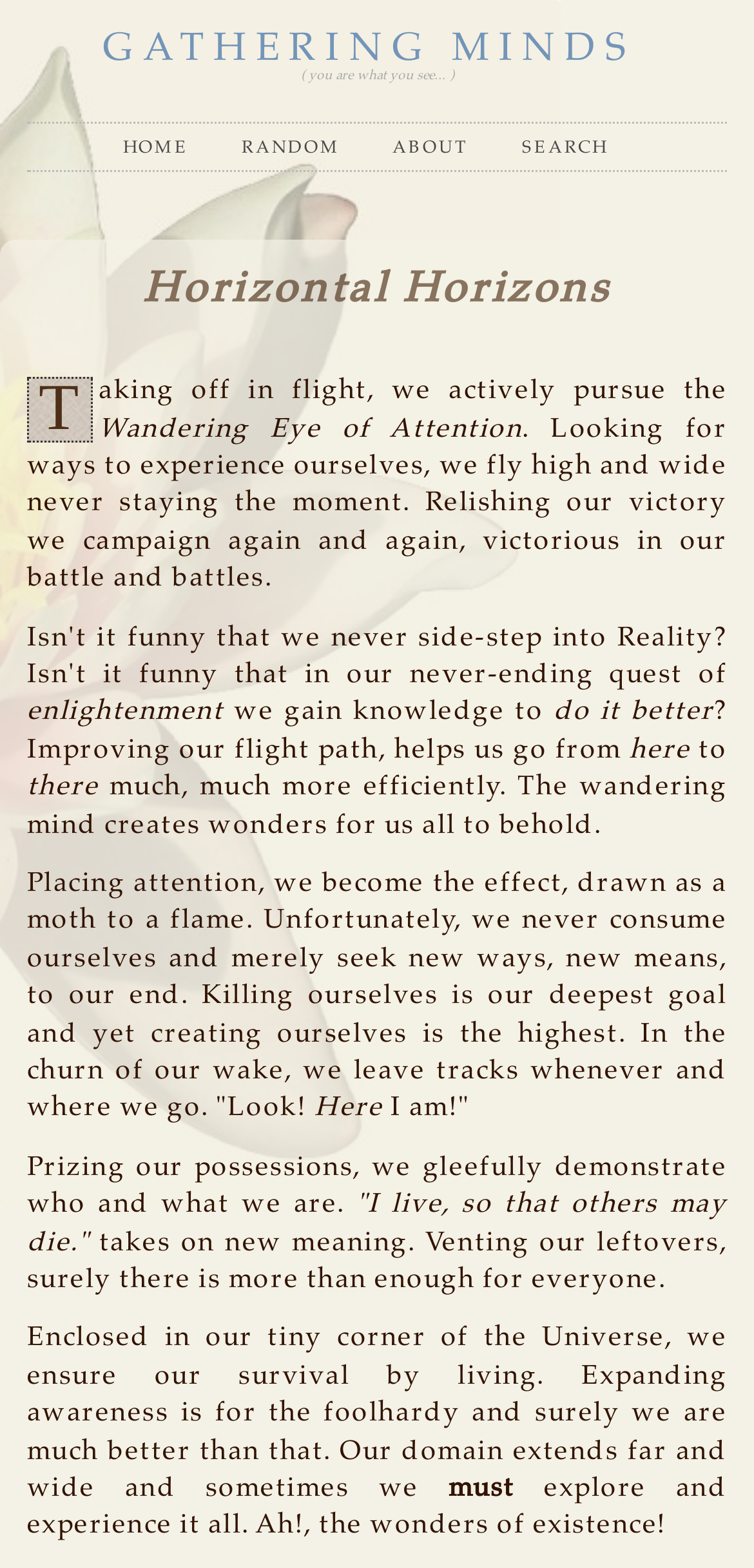Respond to the following query with just one word or a short phrase: 
How many static text elements are on the webpage?

15